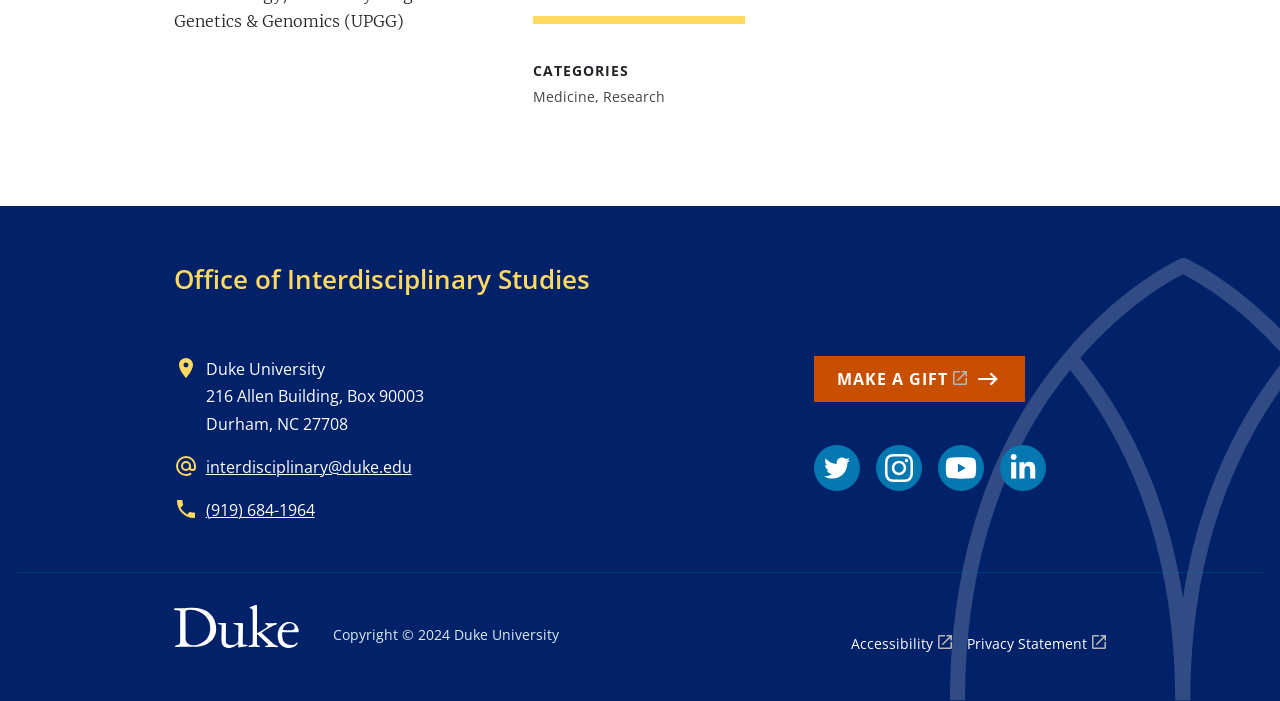Find the bounding box coordinates of the element to click in order to complete the given instruction: "Click the Frankfurt on the up and up Internal Link."

None